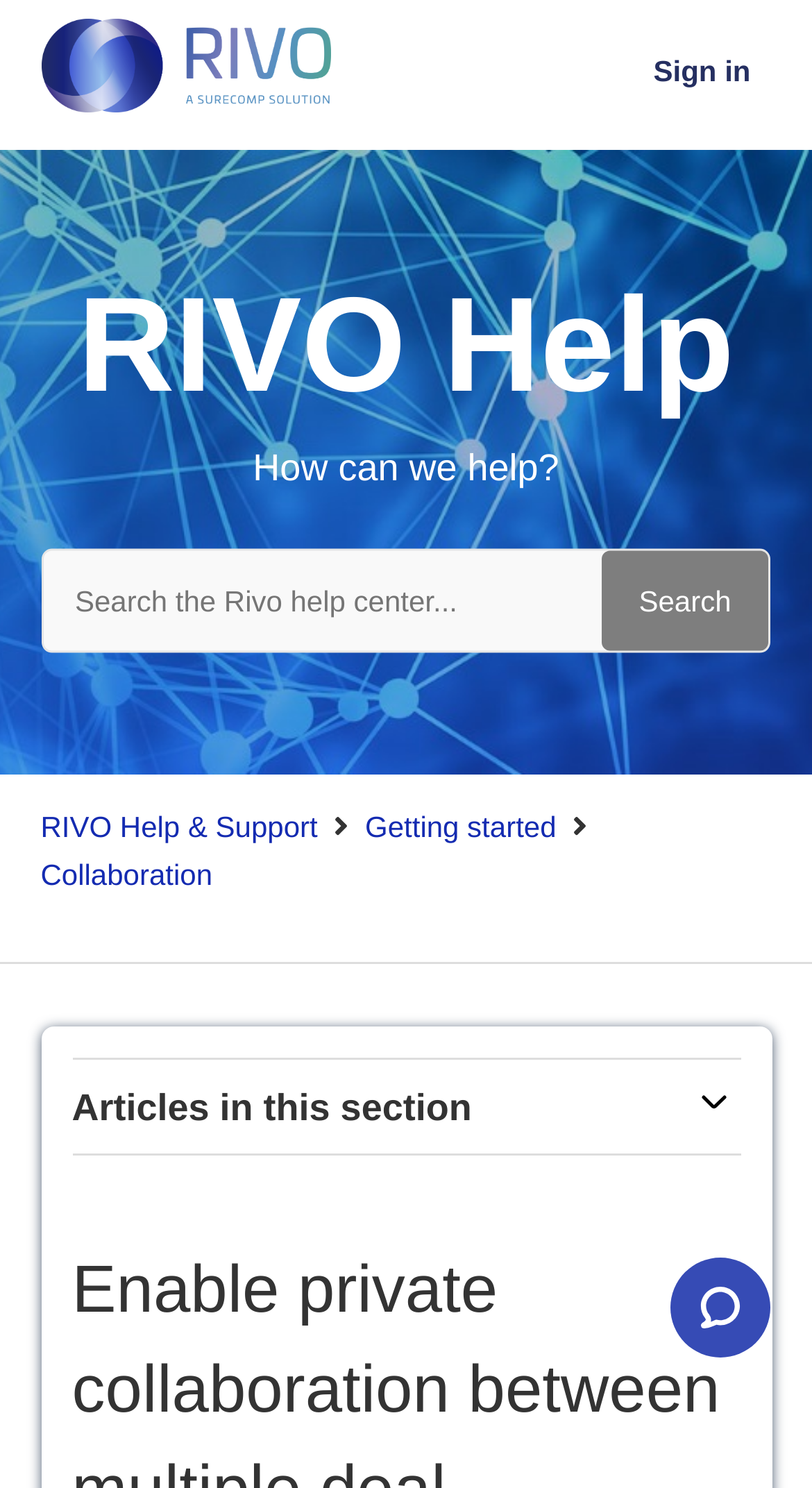What type of content is available in the 'Collaboration' section?
Answer the question using a single word or phrase, according to the image.

Articles